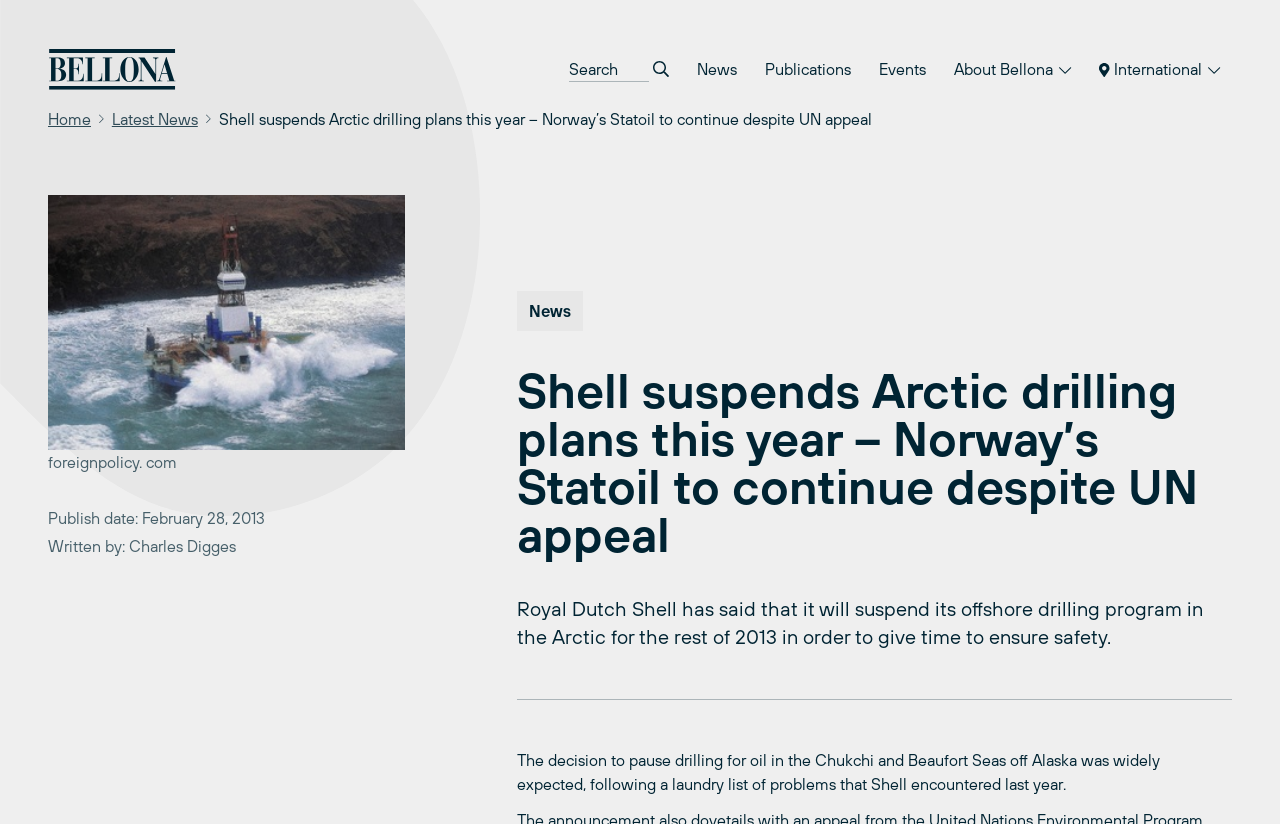Describe every aspect of the webpage comprehensively.

The webpage is about Bellona International, a news organization. At the top left, there is a link and an image, likely a logo. Below this, there is a search bar with a search box and a button. To the right of the search bar, there are several links, including "News", "Publications", "Events", and "About Bellona", as well as a button labeled "International".

Below these links, there is a navigation section with breadcrumbs, showing the current page's location in the website's hierarchy. This section includes links to "Home" and "Latest News". Next to the breadcrumbs, there is a heading with the title of the current news article, "Shell suspends Arctic drilling plans this year – Norway’s Statoil to continue despite UN appeal".

The article itself is divided into several sections. At the top, there is a link to the source of the article, "foreignpolicy.com", accompanied by a figcaption. Below this, there are several lines of text, including the publication date and author of the article. The main content of the article is divided into three paragraphs, describing Royal Dutch Shell's decision to suspend its offshore drilling program in the Arctic for the rest of 2013.